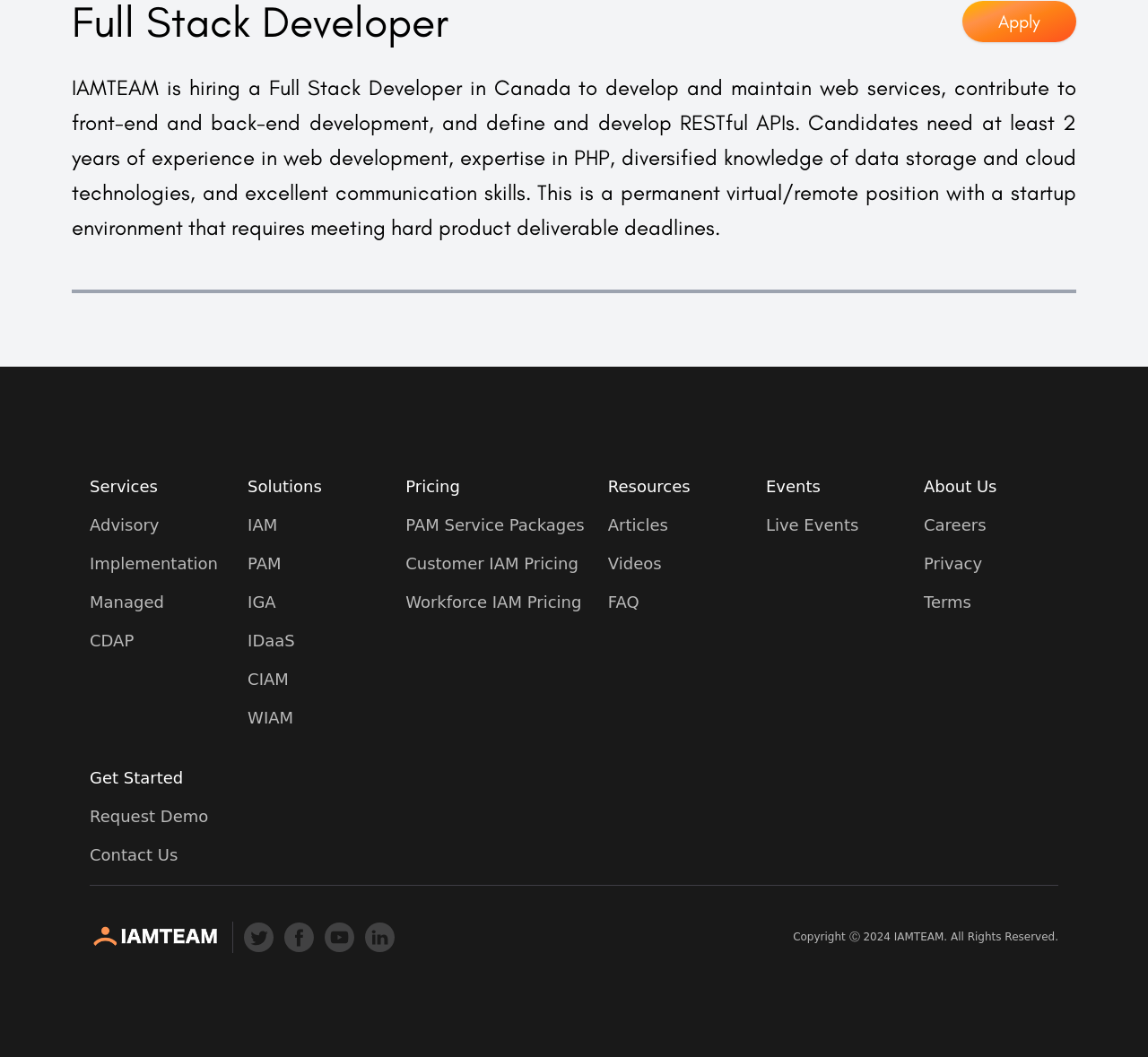Bounding box coordinates are specified in the format (top-left x, top-left y, bottom-right x, bottom-right y). All values are floating point numbers bounded between 0 and 1. Please provide the bounding box coordinate of the region this sentence describes: Customer IAM Pricing

[0.353, 0.522, 0.509, 0.545]